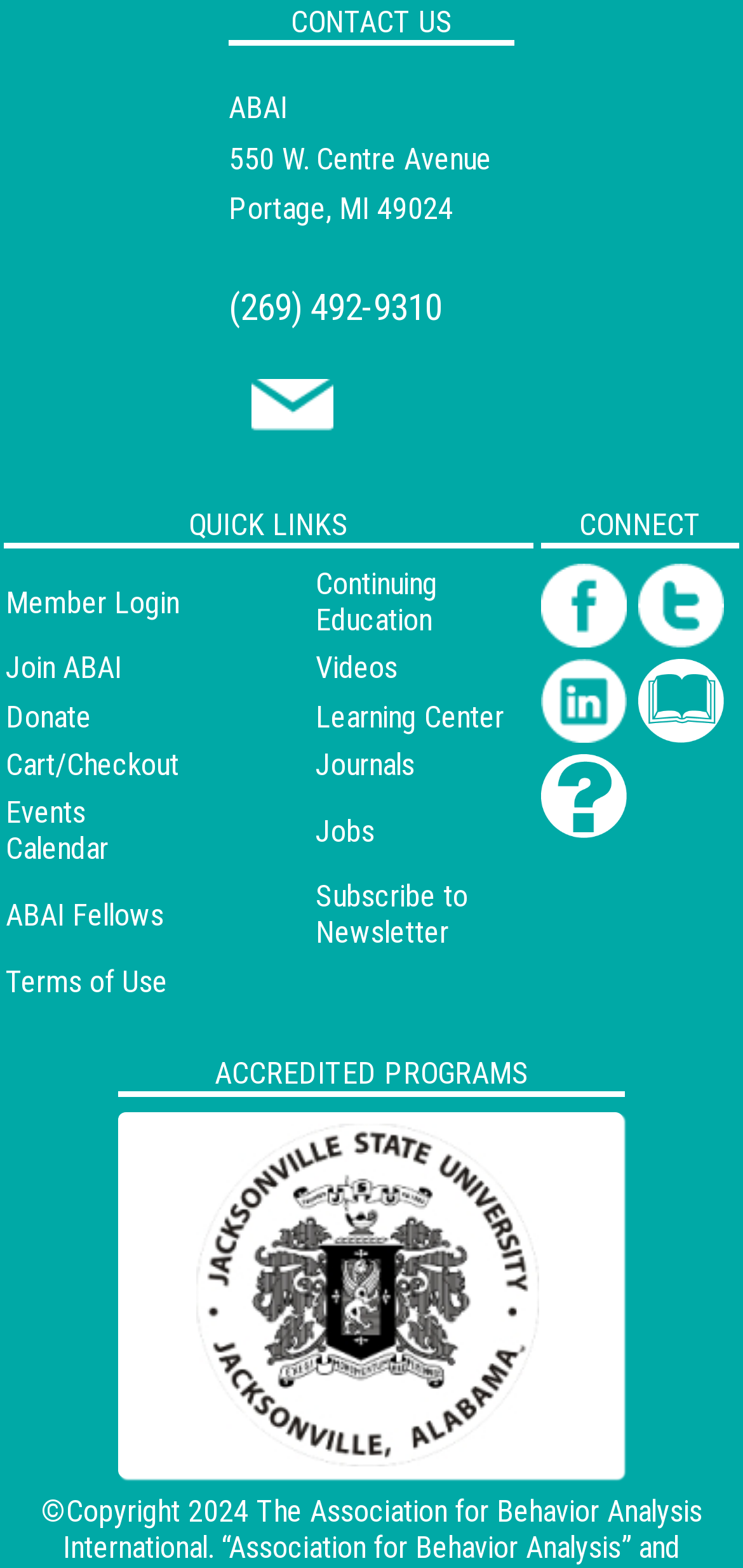Based on the image, give a detailed response to the question: What is the phone number to contact?

The phone number to contact is (269) 492-9310, which is mentioned in the link element with ID 244, '(269) 492-9310'.